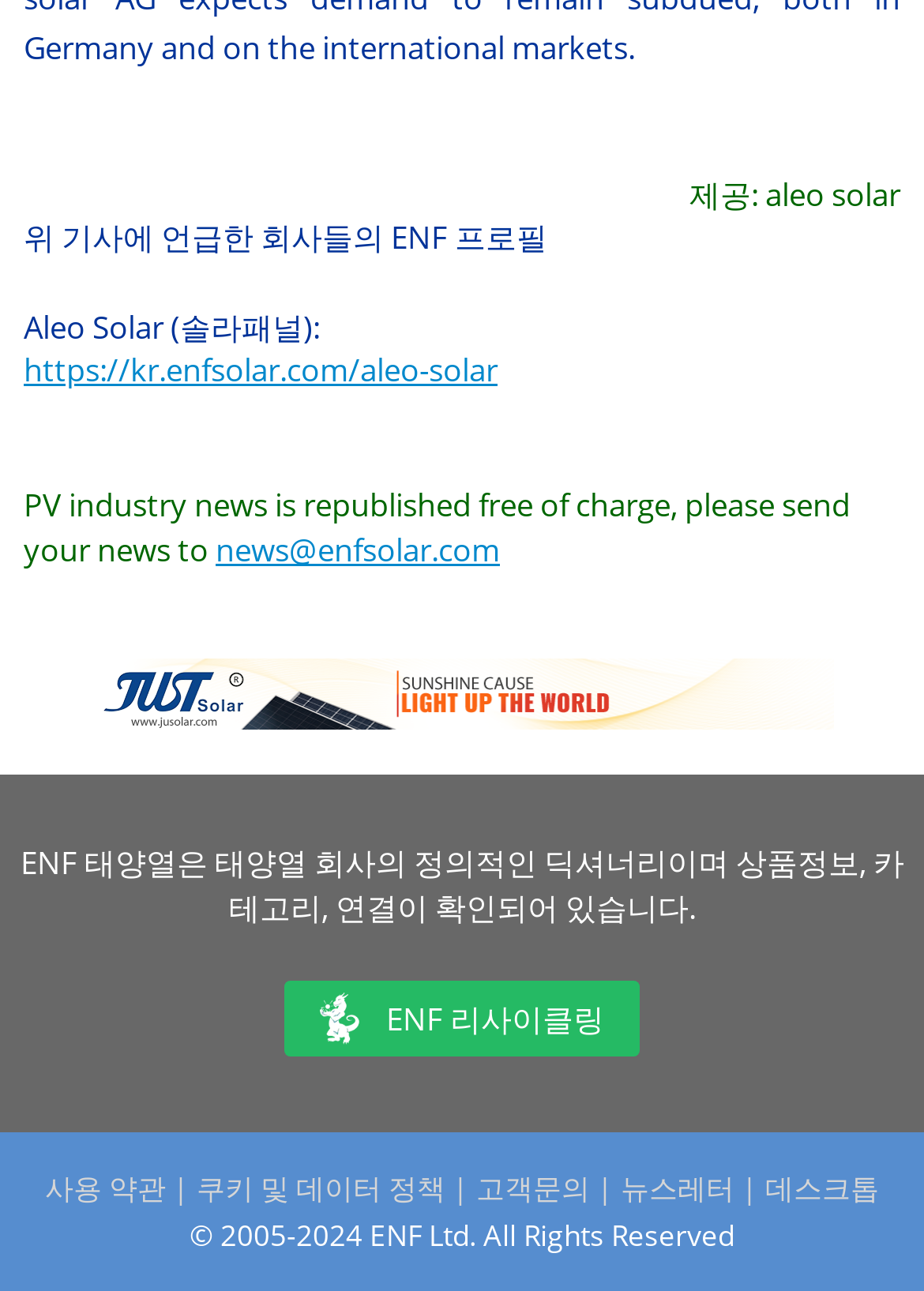Provide the bounding box coordinates of the HTML element described as: "고객문의". The bounding box coordinates should be four float numbers between 0 and 1, i.e., [left, top, right, bottom].

[0.515, 0.905, 0.638, 0.936]